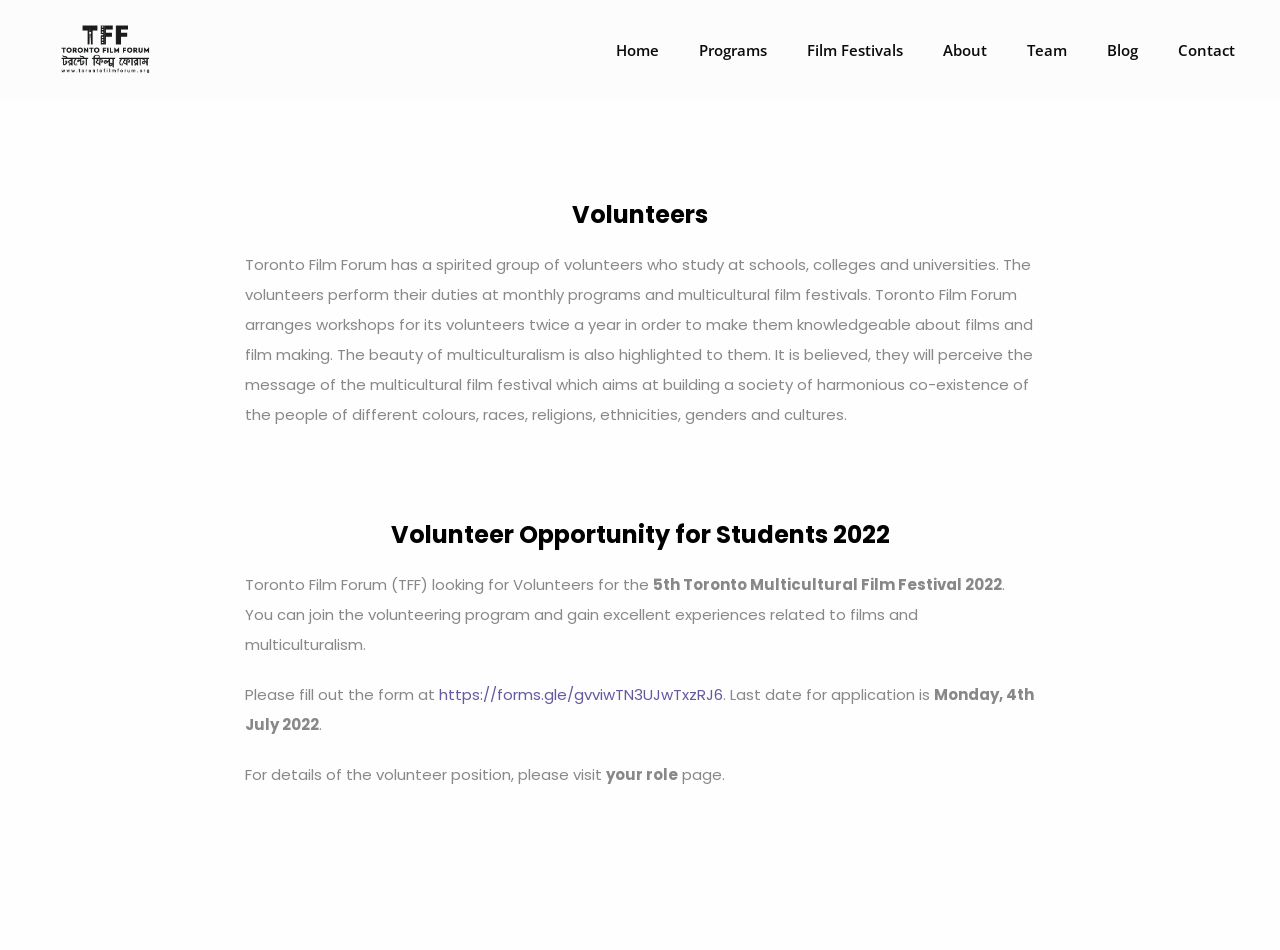What is the purpose of the workshops?
Using the image as a reference, answer the question in detail.

According to the text, Toronto Film Forum arranges workshops for its volunteers twice a year in order to make them knowledgeable about films and film making, and also to highlight the beauty of multiculturalism.